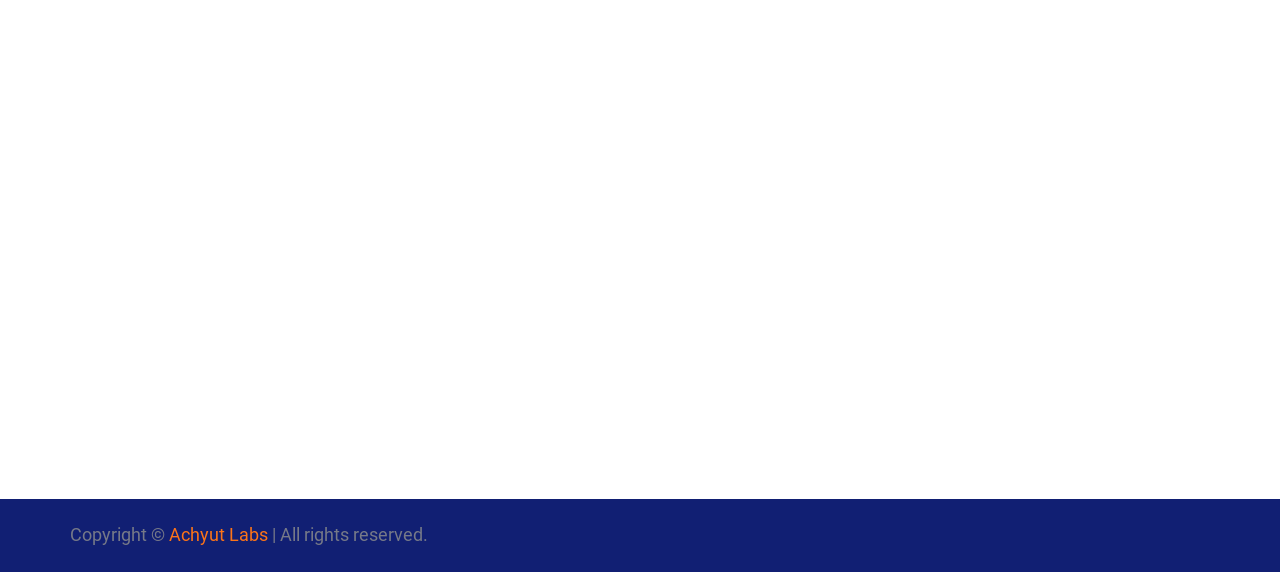Provide an in-depth description of the image.

The image features the footer of a webpage from Achyut Labs. It prominently displays the copyright notice, stating "Copyright © Achyut Labs | All rights reserved." The text is laid out in a clean and professional manner, with "Achyut Labs" highlighted in an orange font, ensuring it stands out against the navy blue background. This footer serves as a key branding element for the company, reinforcing its identity while also fulfilling standard website accessibility and informational practices. The overall design is simple yet effective, resonating with users who expect clarity and professionalism from a business website.